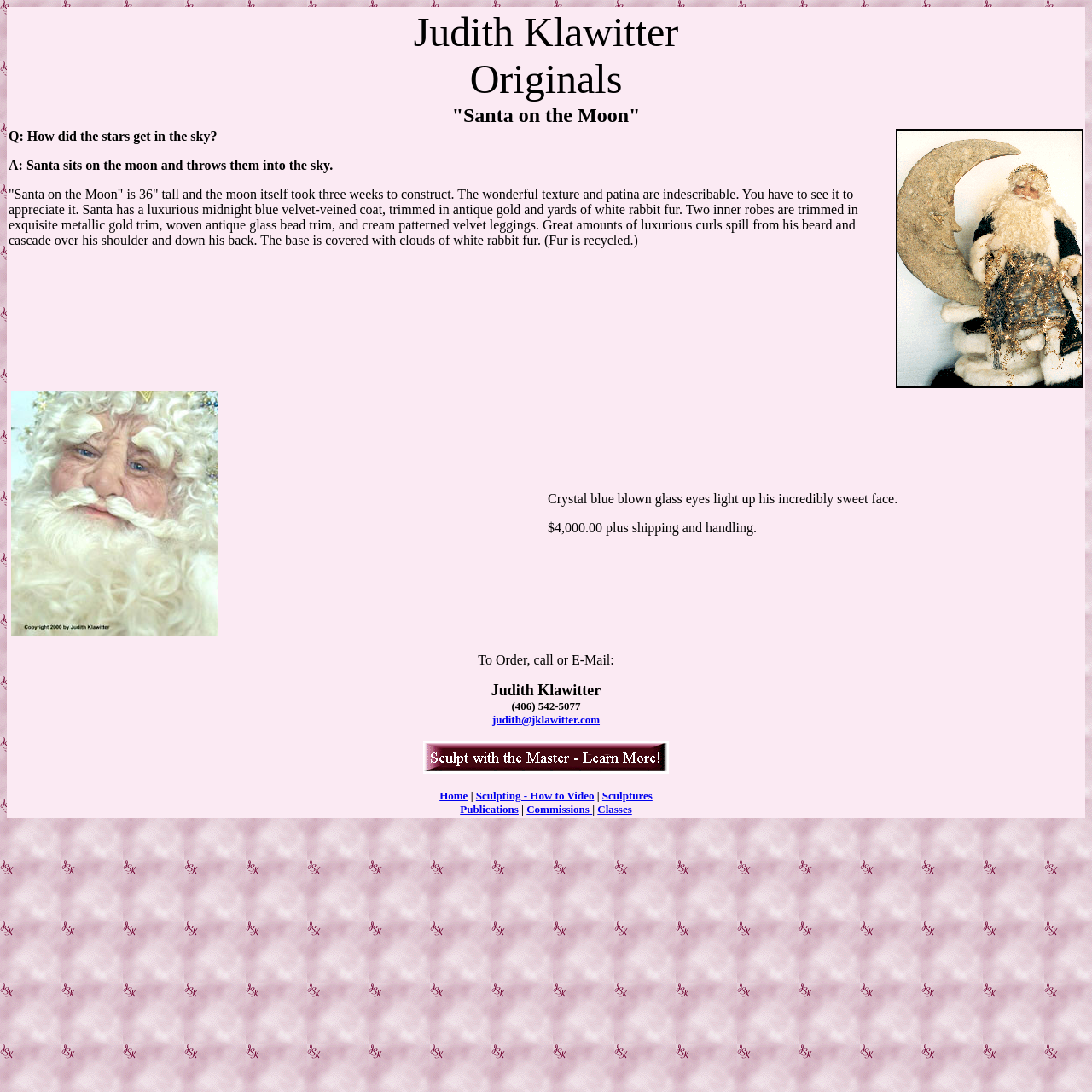How much does the sculpture cost?
Use the image to answer the question with a single word or phrase.

$4,000.00